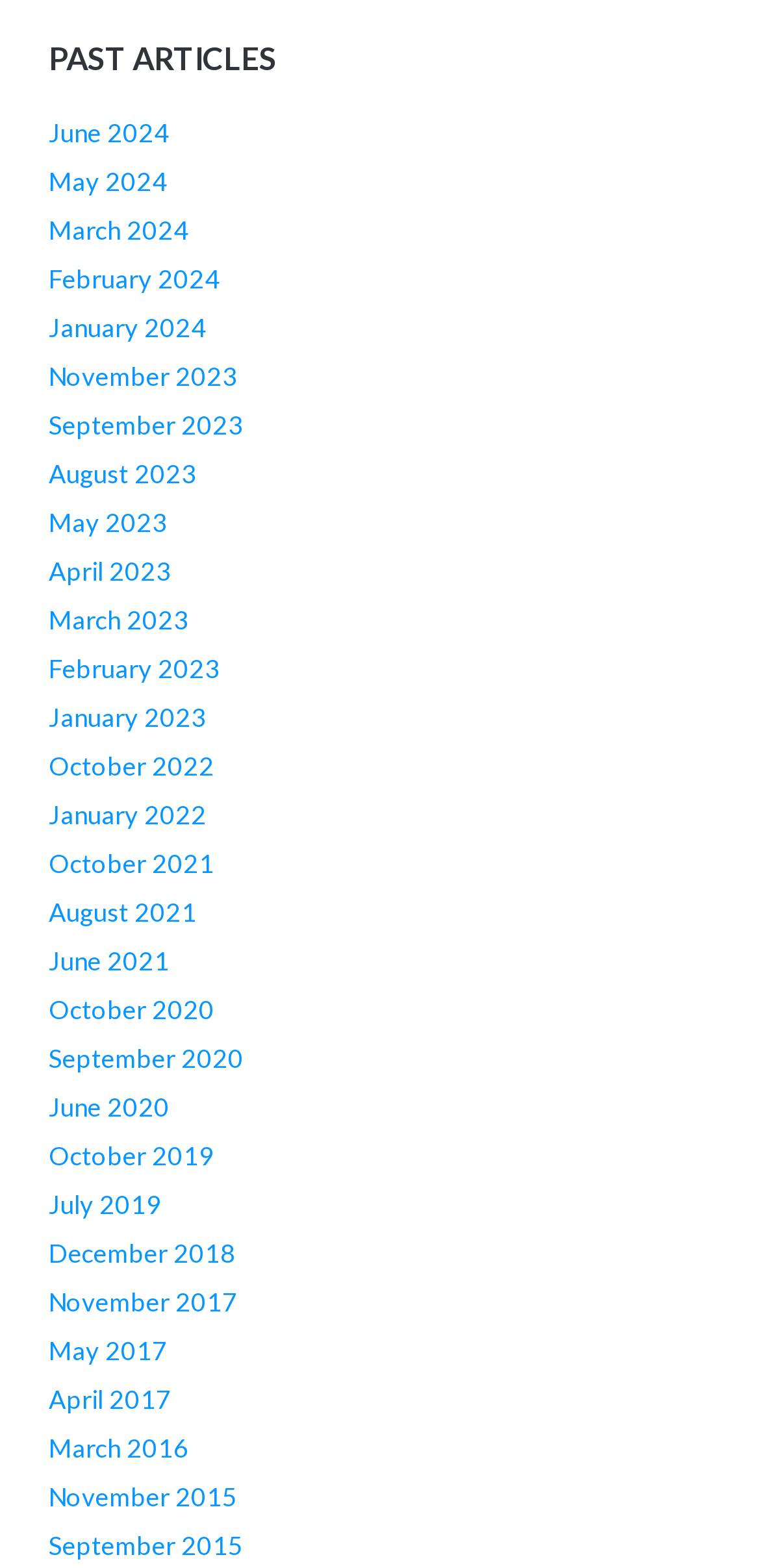Could you determine the bounding box coordinates of the clickable element to complete the instruction: "view past articles from June 2024"? Provide the coordinates as four float numbers between 0 and 1, i.e., [left, top, right, bottom].

[0.064, 0.075, 0.223, 0.094]